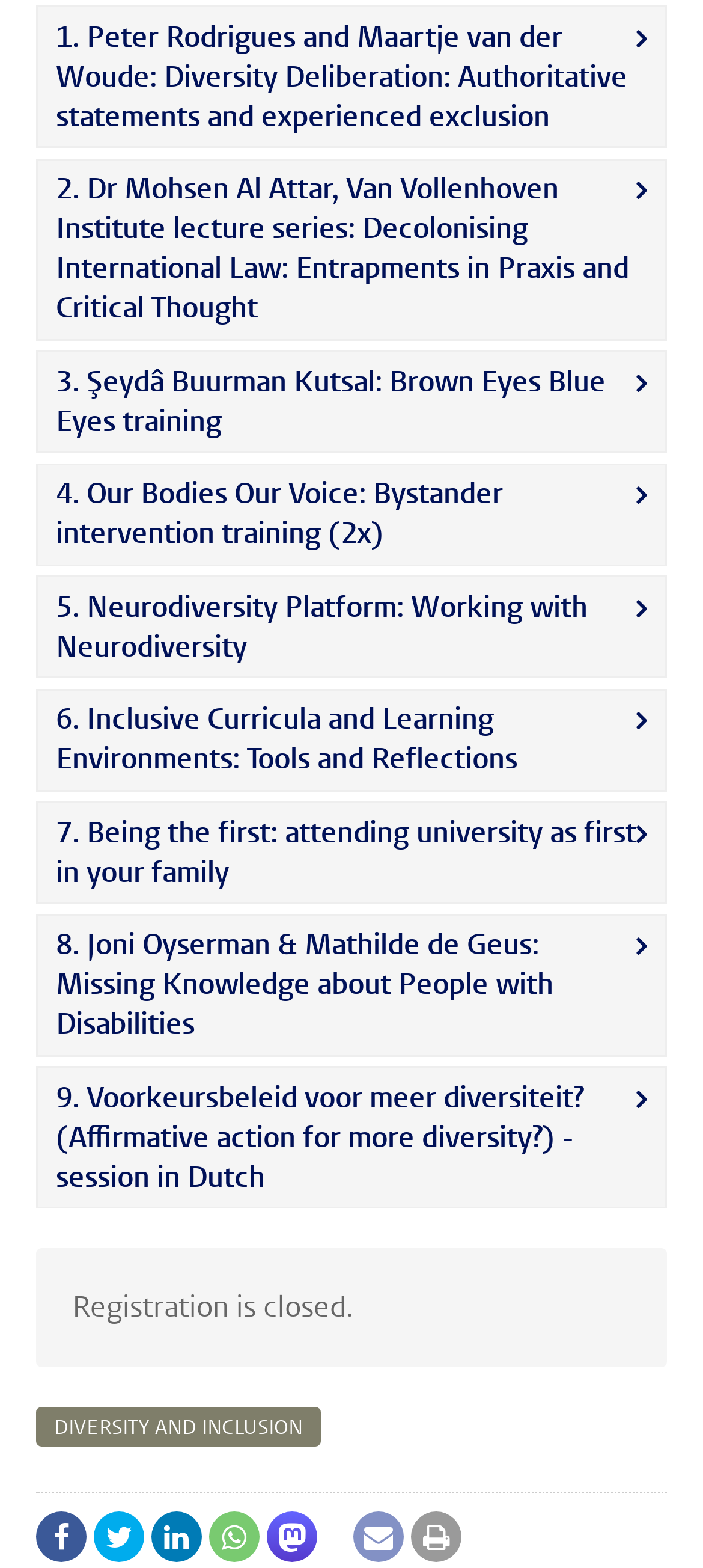Based on the element description "title="Print"", predict the bounding box coordinates of the UI element.

[0.585, 0.964, 0.656, 0.996]